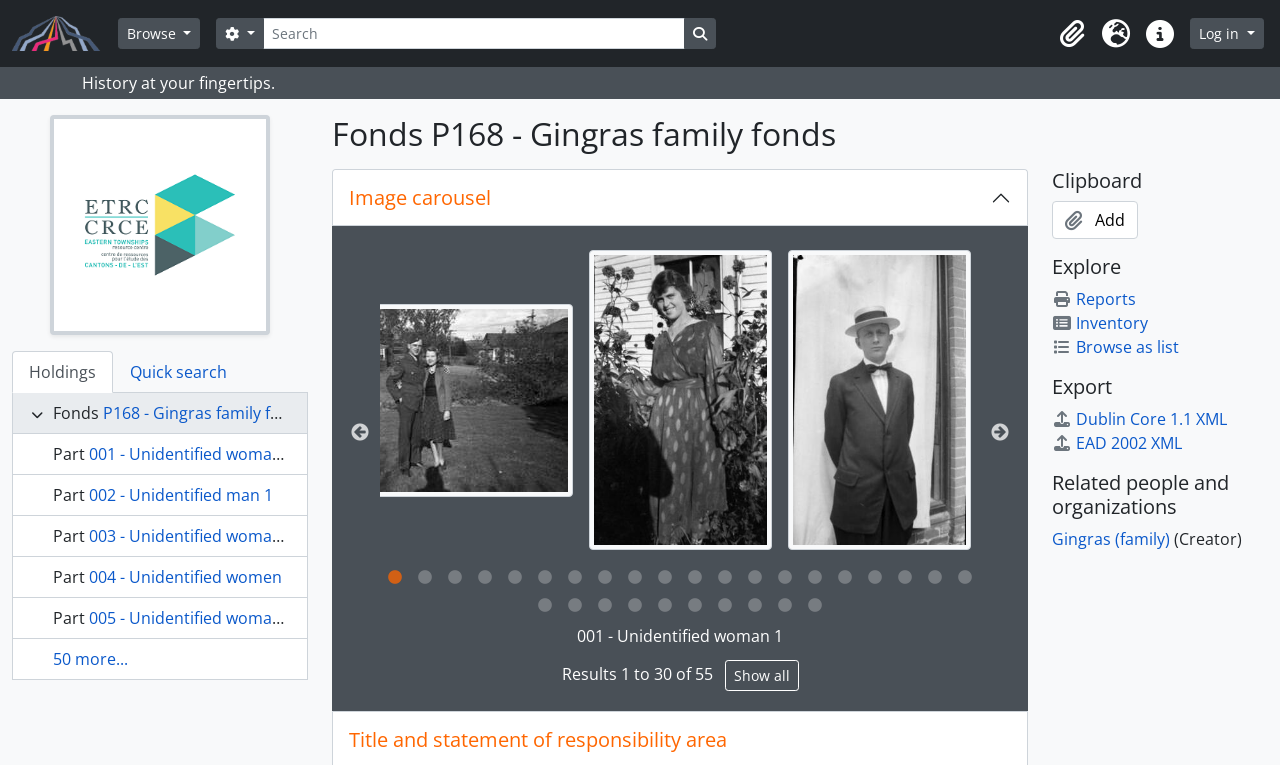What is the name of the resource centre?
Please provide a single word or phrase as the answer based on the screenshot.

Eastern Townships Resource Centre